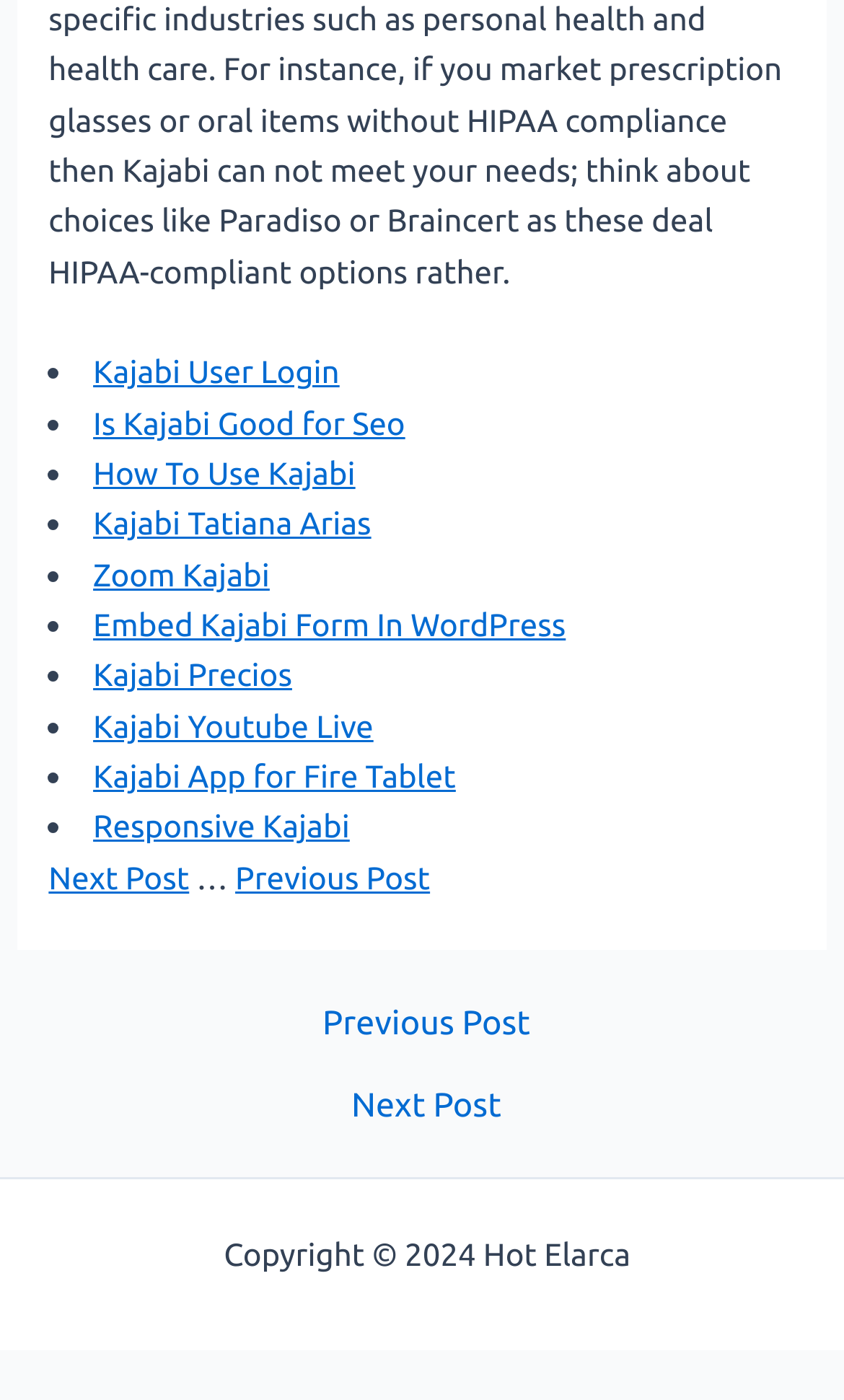Can you identify the bounding box coordinates of the clickable region needed to carry out this instruction: 'Click on Kajabi User Login'? The coordinates should be four float numbers within the range of 0 to 1, stated as [left, top, right, bottom].

[0.11, 0.253, 0.402, 0.279]